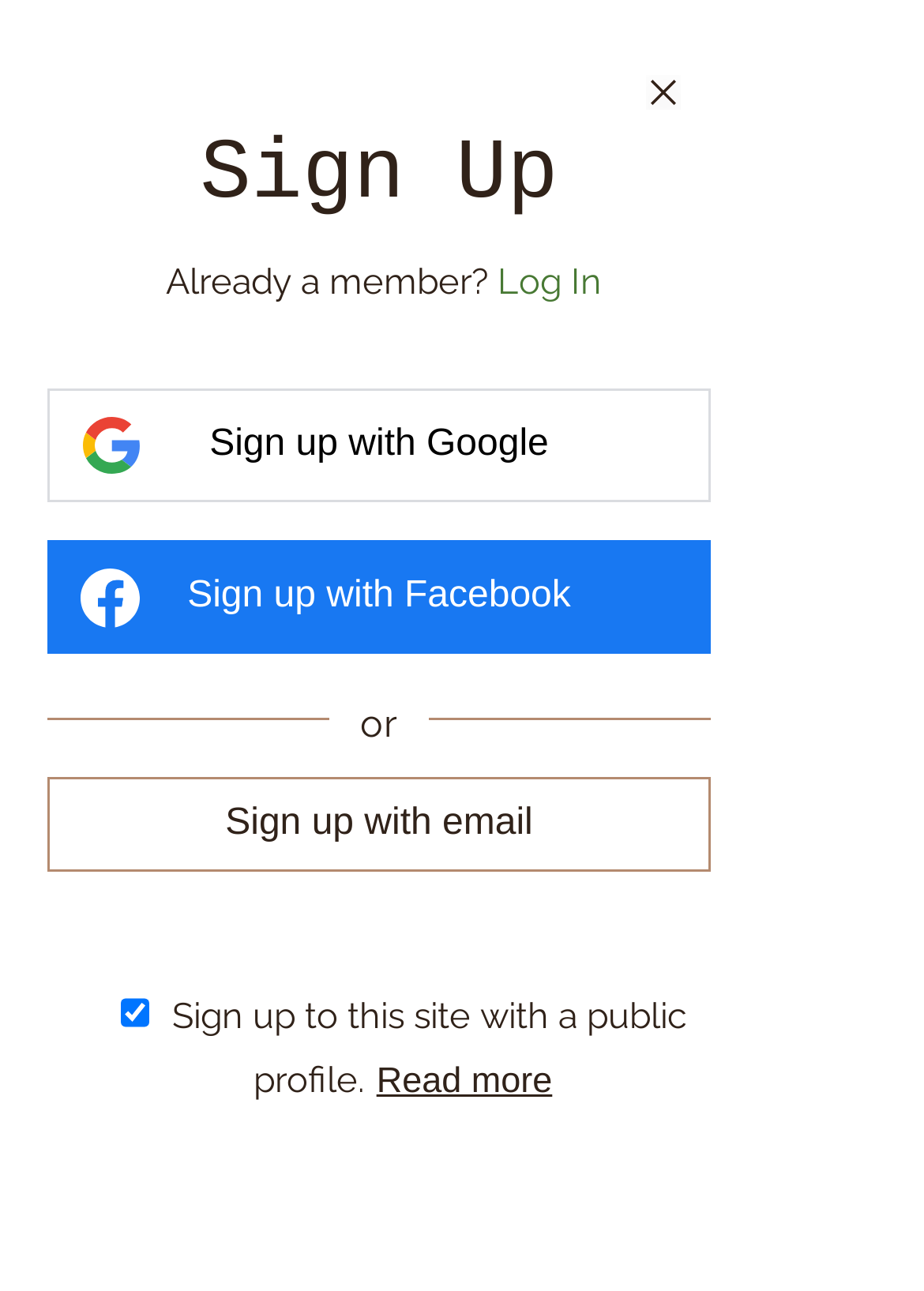Produce an extensive caption that describes everything on the webpage.

The webpage is titled "HomeGrownHOME" and appears to be a sign-up page. At the top, there is a dialog box with a "Close" button at the top right corner, which contains a small image. Below the "Close" button, there is a heading that reads "Sign Up". 

Under the heading, there is a text "Already a member?" followed by a "Log In" button, which is currently focused. To the left of the "Log In" button, there are two buttons for signing up with Google and Facebook, stacked vertically. 

Below these buttons, there is a text "or" separating the social media sign-up options from the email sign-up option. The "Sign up with email" button is located below the "or" text. 

At the bottom of the dialog box, there is a checkbox that is currently checked, allowing users to sign up to the site with a public profile. Next to the checkbox, there is a "Read more" button.